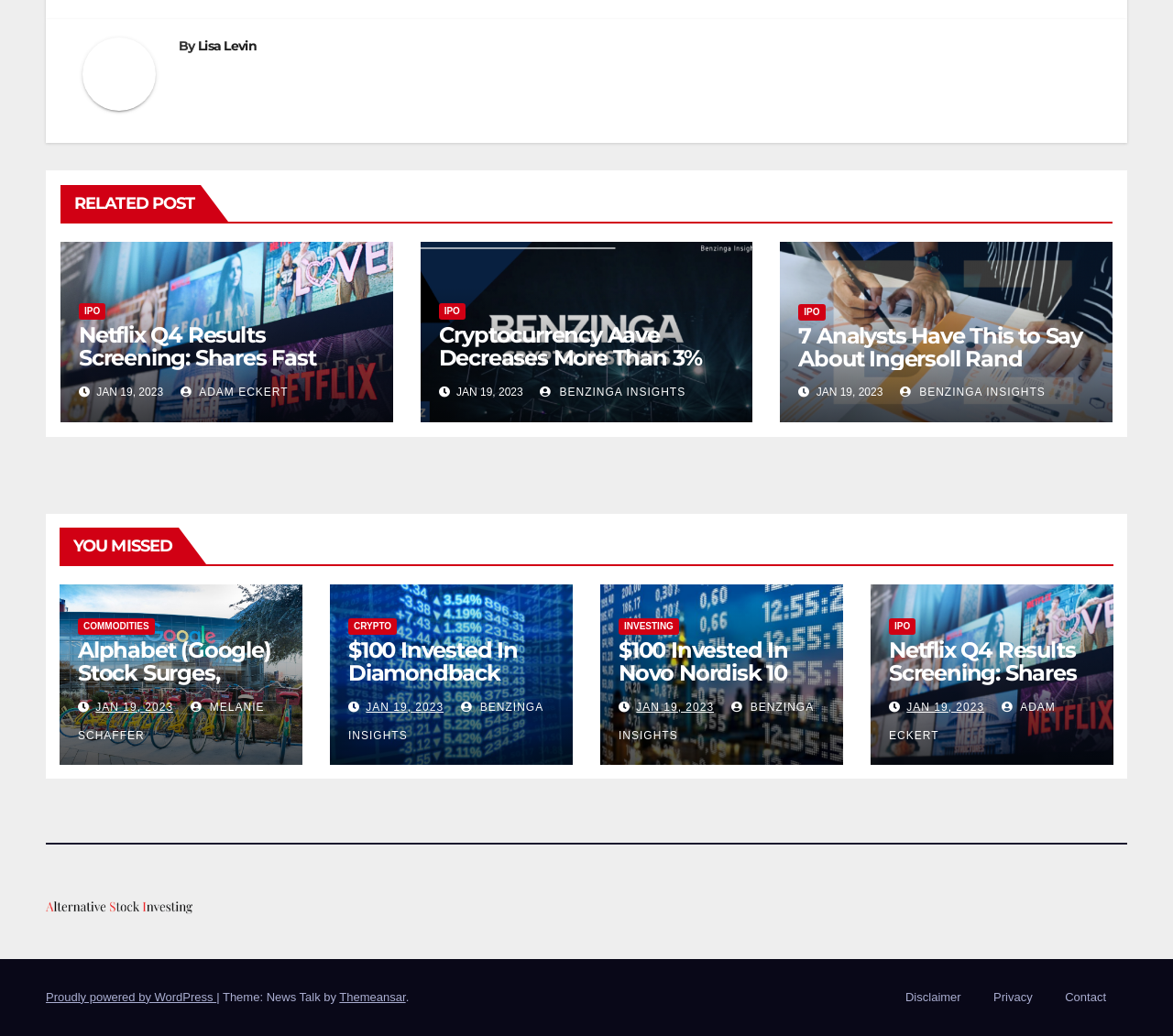What is the date of the article 'Cryptocurrency Aave Decreases More Than 3% Within 24 hours'?
Based on the screenshot, provide your answer in one word or phrase.

JAN 19, 2023